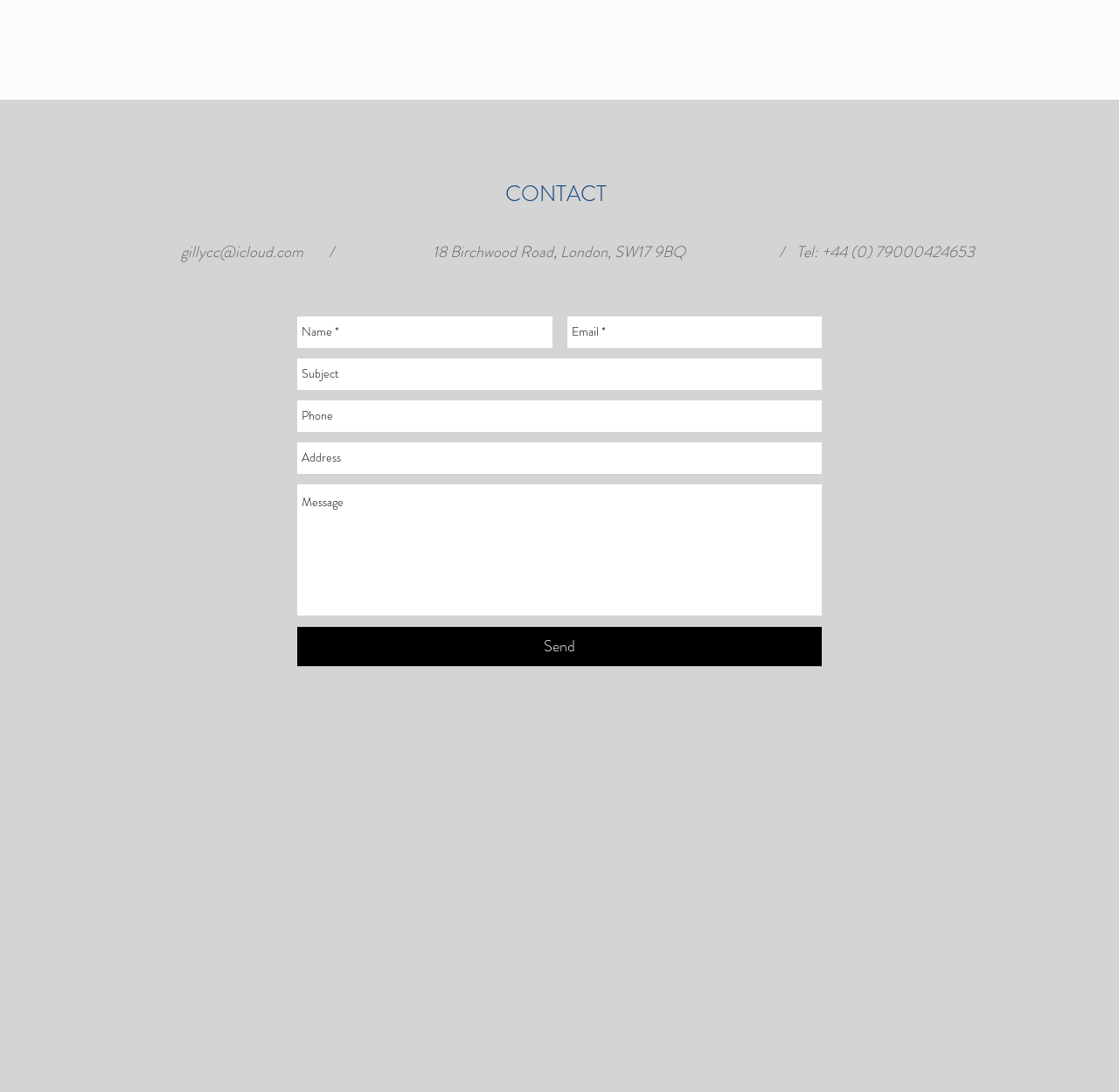Respond to the question below with a single word or phrase: What is the purpose of the textboxes?

To input contact information